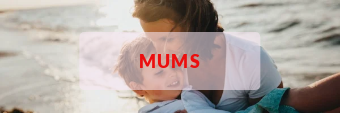Is the atmosphere in the background serene?
Give a single word or phrase as your answer by examining the image.

Yes